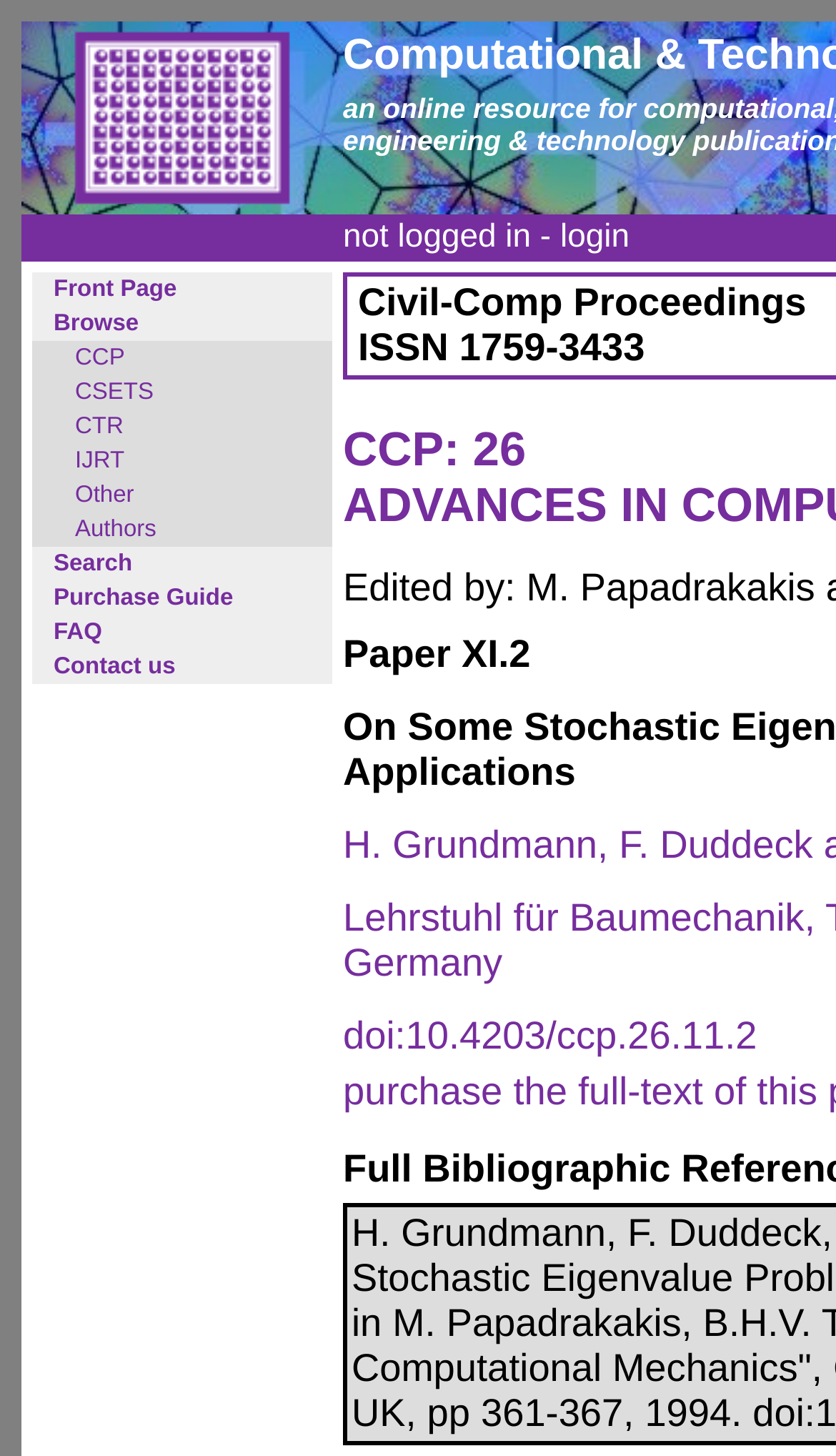Explain in detail what you observe on this webpage.

The webpage is titled "Computational Technology Resources - CCP - Paper". At the top-left corner, there is an image. Below the image, there is a row of links, including "login", "Front Page", "Browse", and several others, such as "CCP", "CSETS", "CTR", "IJRT", "Other", "Authors", "Search", "Purchase Guide", "FAQ", and "Contact us". These links are aligned horizontally and take up a significant portion of the top section of the page.

On the right side of the page, there is another link, "doi:10.4203/ccp.26.11.2", which is positioned near the bottom of the page.